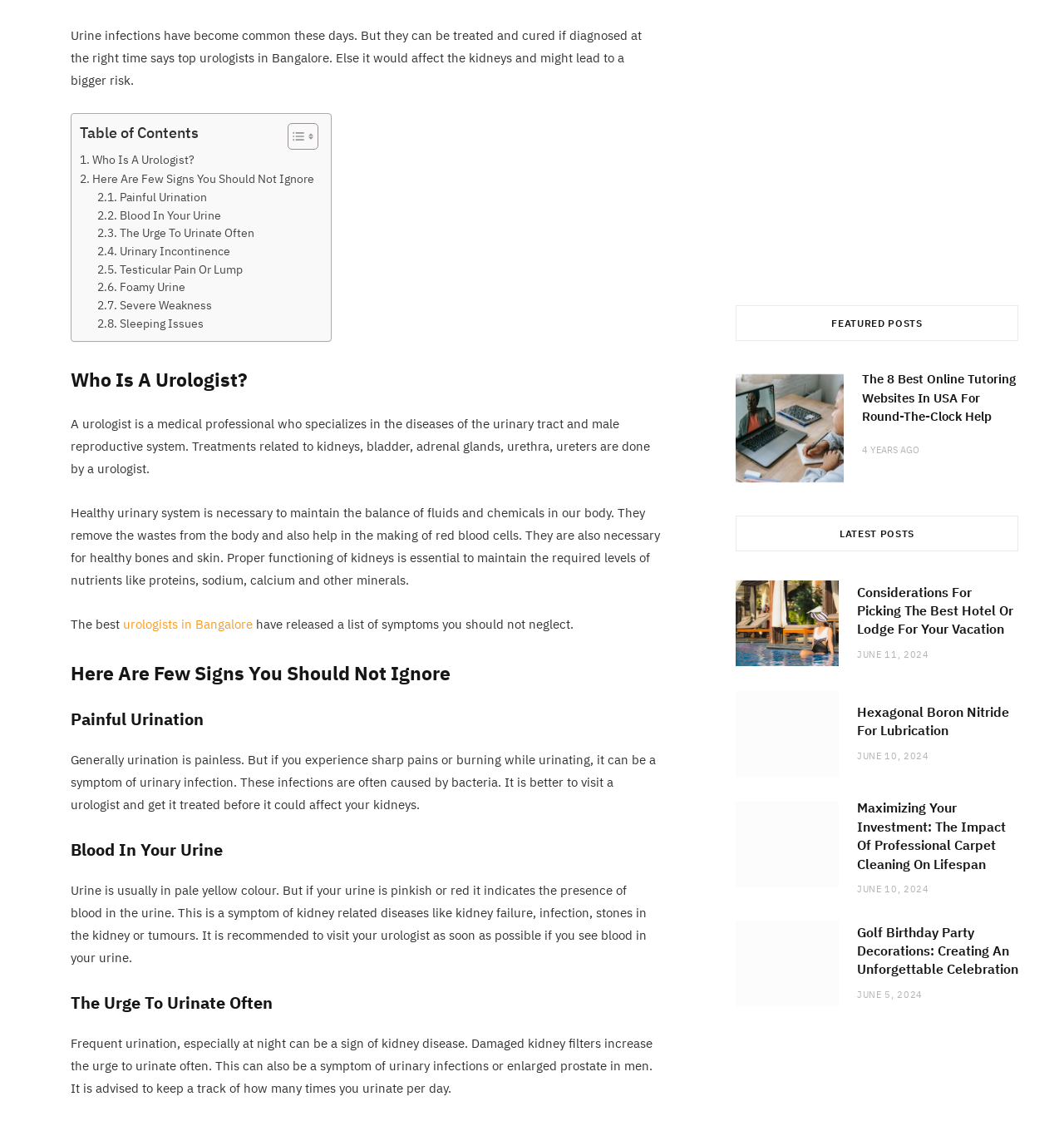Please mark the bounding box coordinates of the area that should be clicked to carry out the instruction: "Click on 'Who Is A Urologist?'".

[0.075, 0.134, 0.183, 0.151]